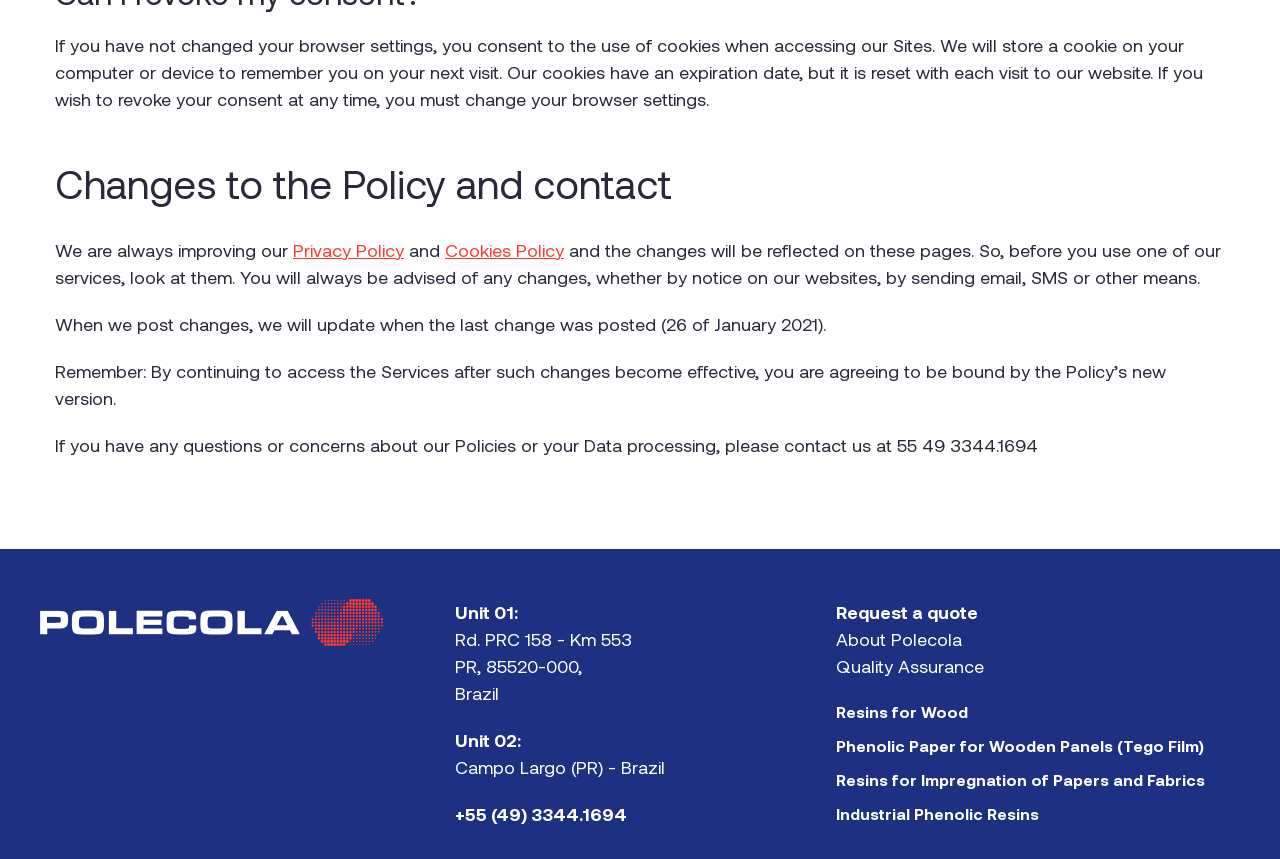Give a succinct answer to this question in a single word or phrase: 
Where is Unit 01 of Polecola located?

Rd. PRC 158 - Km 553, PR, 85520-000, Brazil